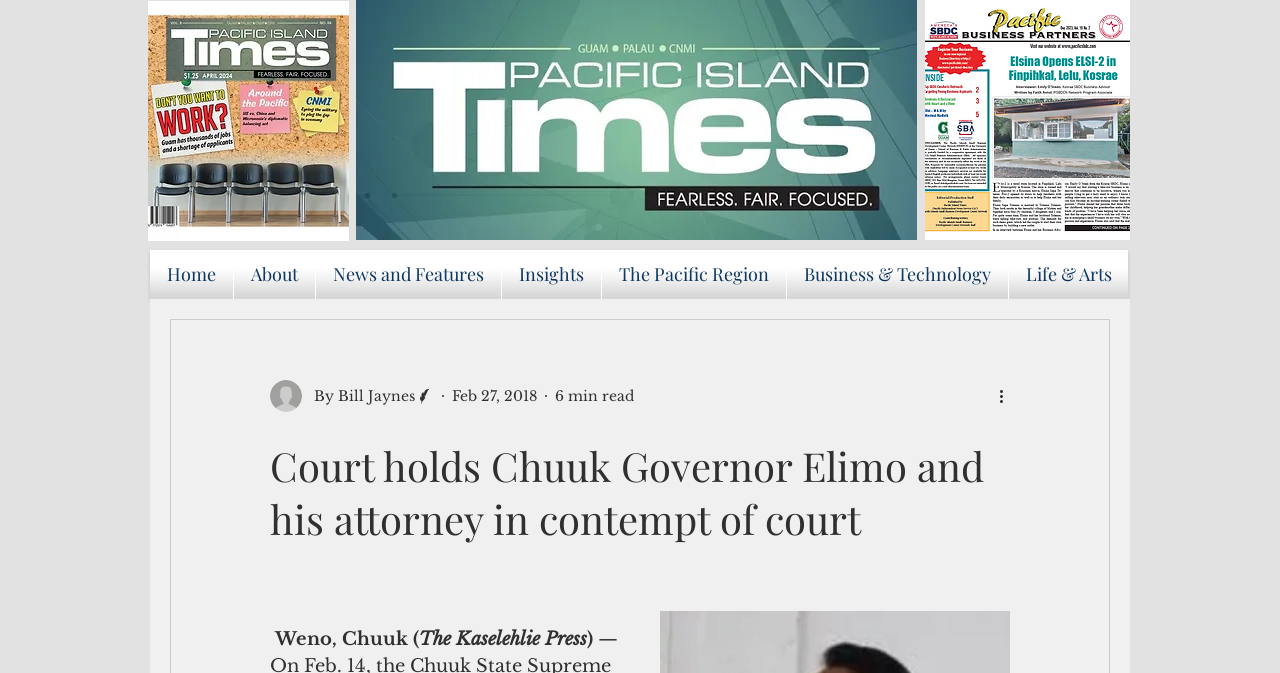Answer this question in one word or a short phrase: What is the name of the writer of the article?

Bill Jaynes